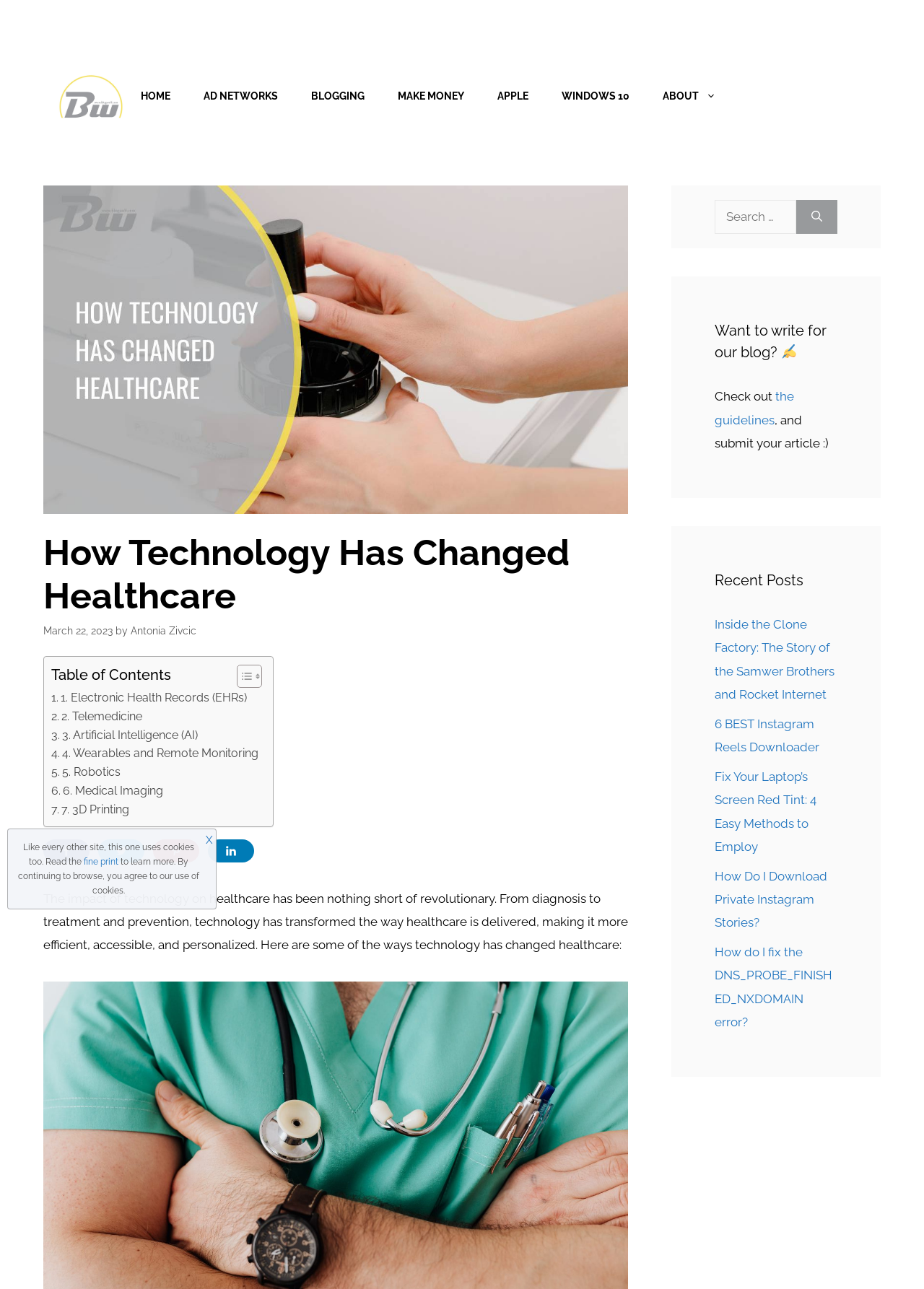Please identify the webpage's heading and generate its text content.

How Technology Has Changed Healthcare